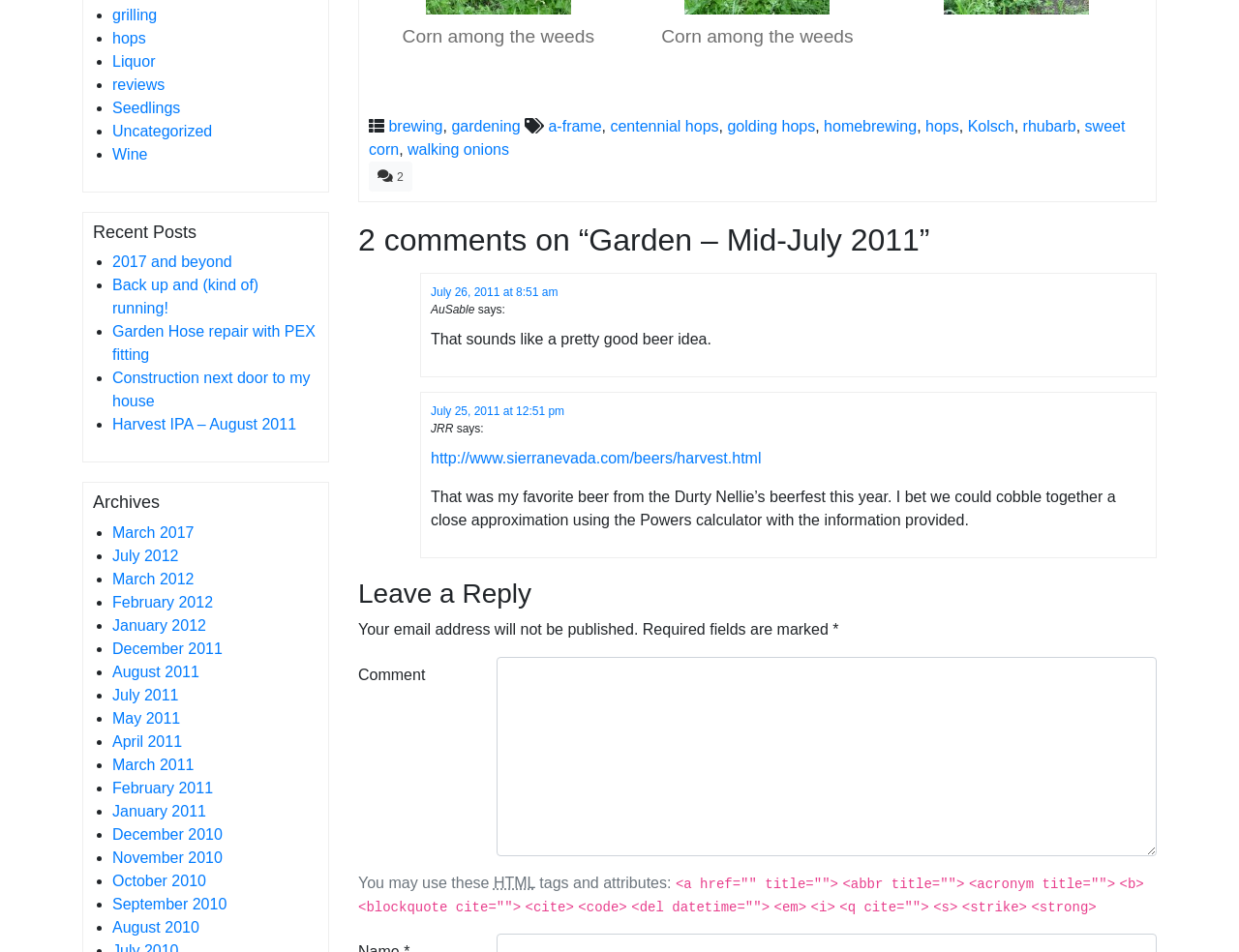What is the category of the post '2017 and beyond'?
Respond to the question with a well-detailed and thorough answer.

The post '2017 and beyond' is listed under the 'Recent Posts' section, and its category is not specified, so it falls under the 'Uncategorized' category.